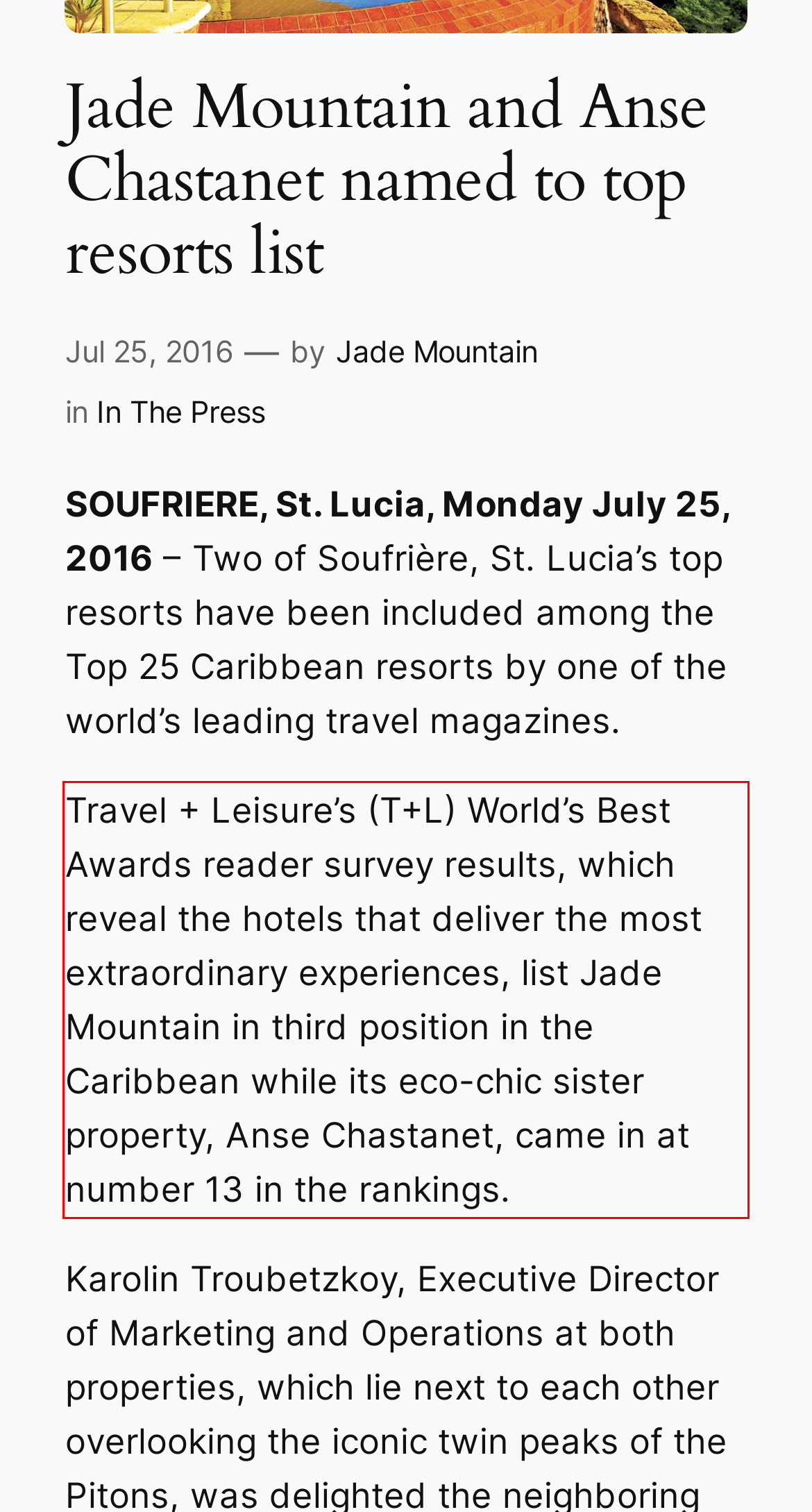With the provided screenshot of a webpage, locate the red bounding box and perform OCR to extract the text content inside it.

Travel + Leisure’s (T+L) World’s Best Awards reader survey results, which reveal the hotels that deliver the most extraordinary experiences, list Jade Mountain in third position in the Caribbean while its eco-chic sister property, Anse Chastanet, came in at number 13 in the rankings.